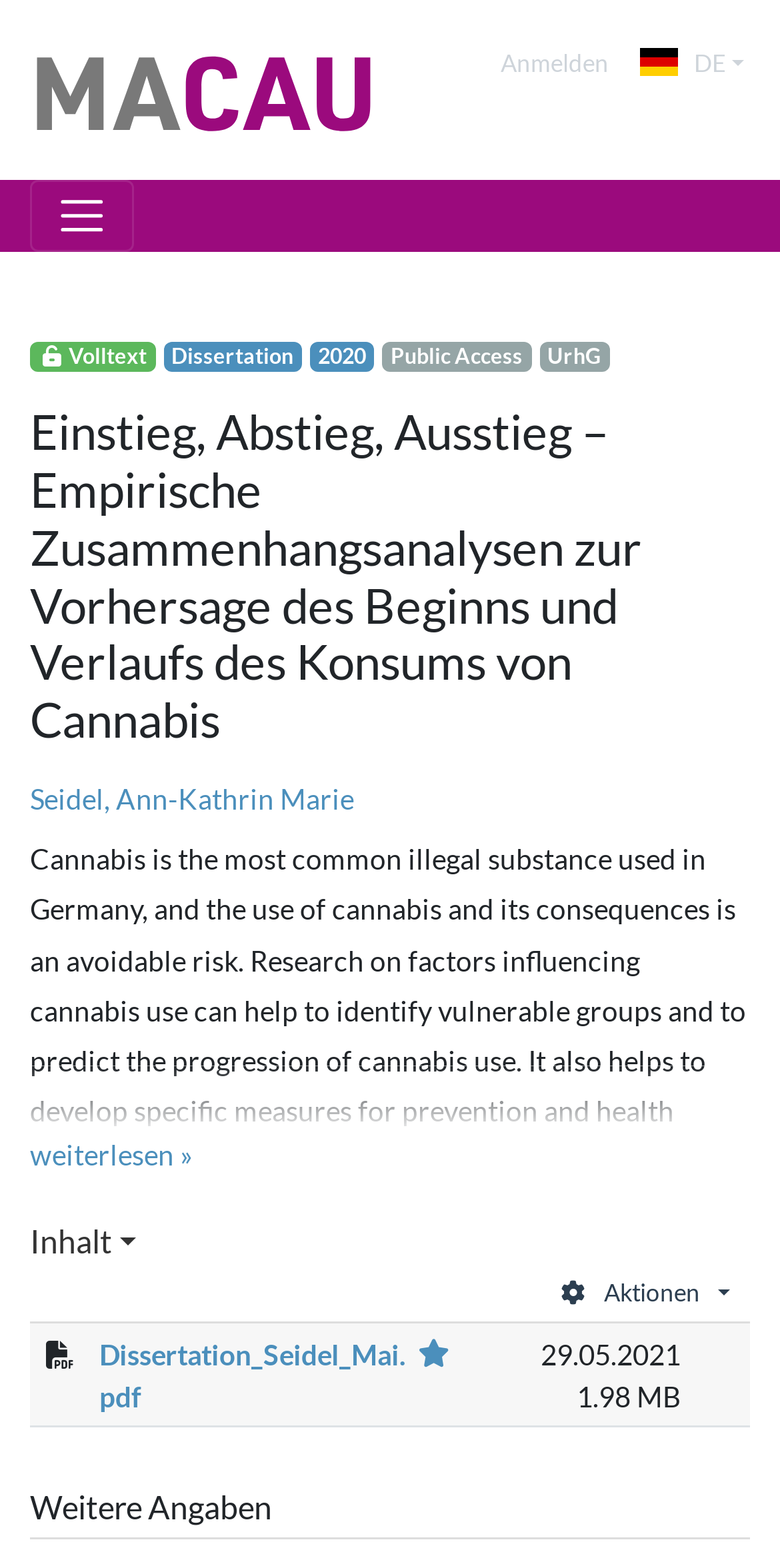Pinpoint the bounding box coordinates for the area that should be clicked to perform the following instruction: "Toggle the navigation menu".

[0.038, 0.115, 0.172, 0.161]